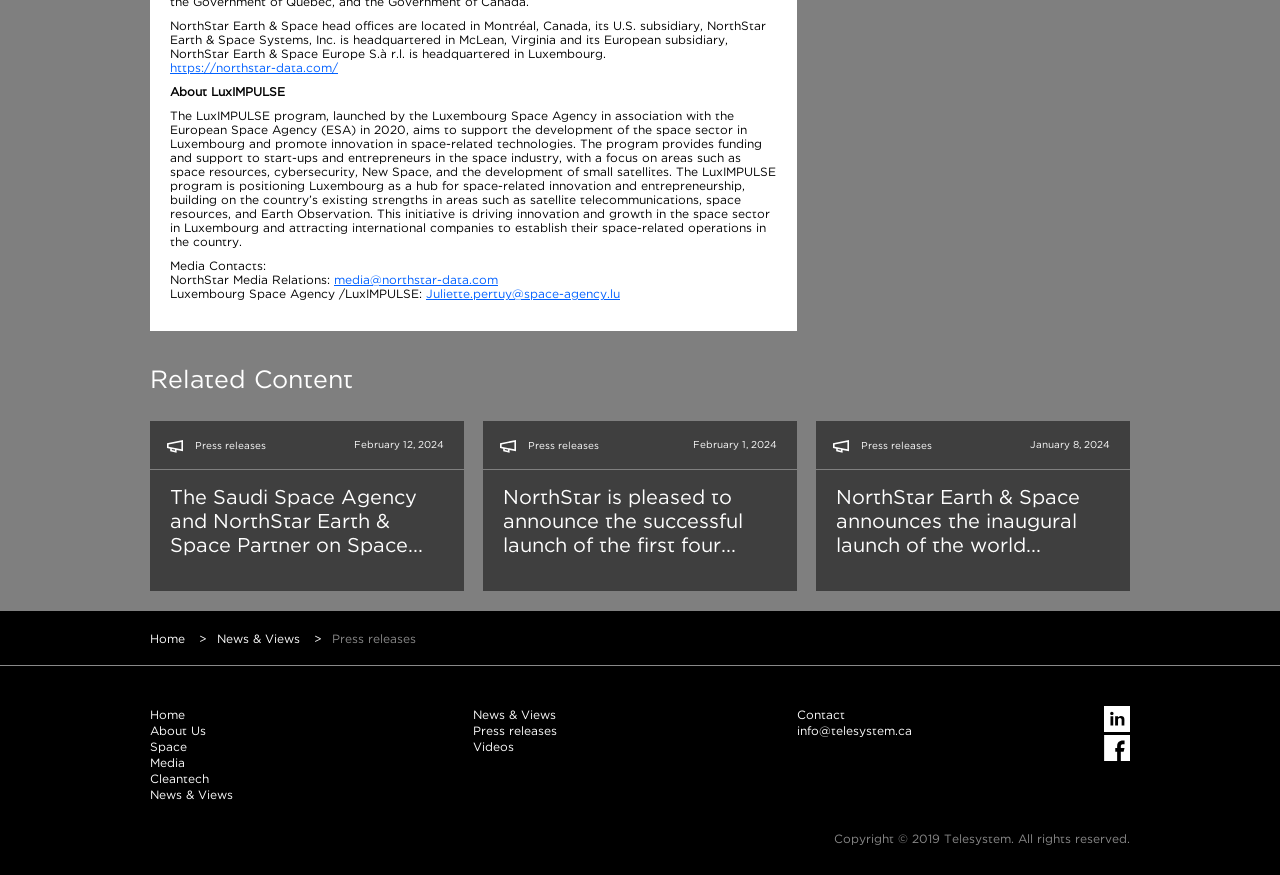Pinpoint the bounding box coordinates of the area that should be clicked to complete the following instruction: "Visit the NorthStar Earth & Space website". The coordinates must be given as four float numbers between 0 and 1, i.e., [left, top, right, bottom].

[0.133, 0.07, 0.264, 0.085]